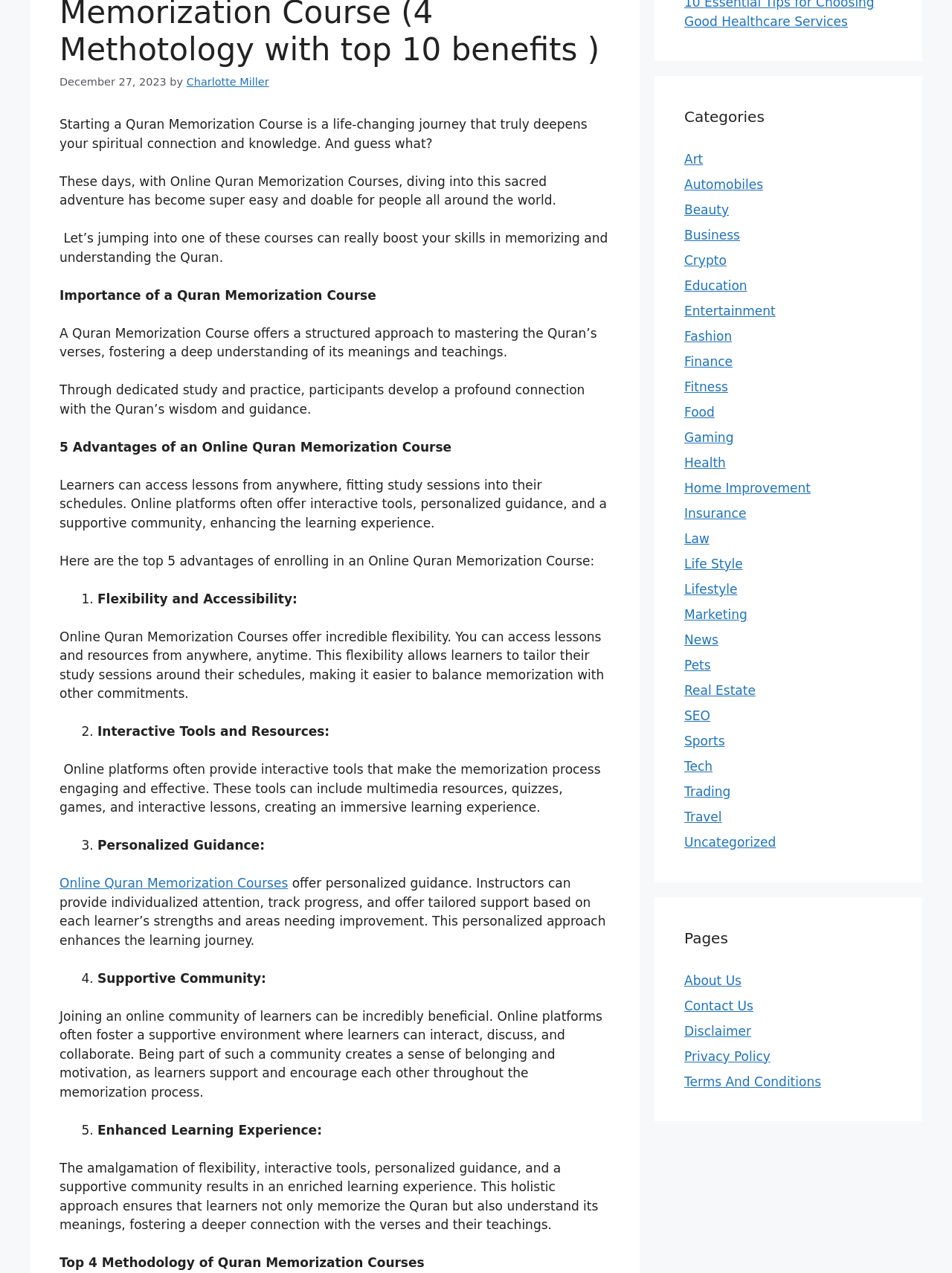Please find the bounding box coordinates (top-left x, top-left y, bottom-right x, bottom-right y) in the screenshot for the UI element described as follows: Online Quran Memorization Courses

[0.062, 0.688, 0.303, 0.7]